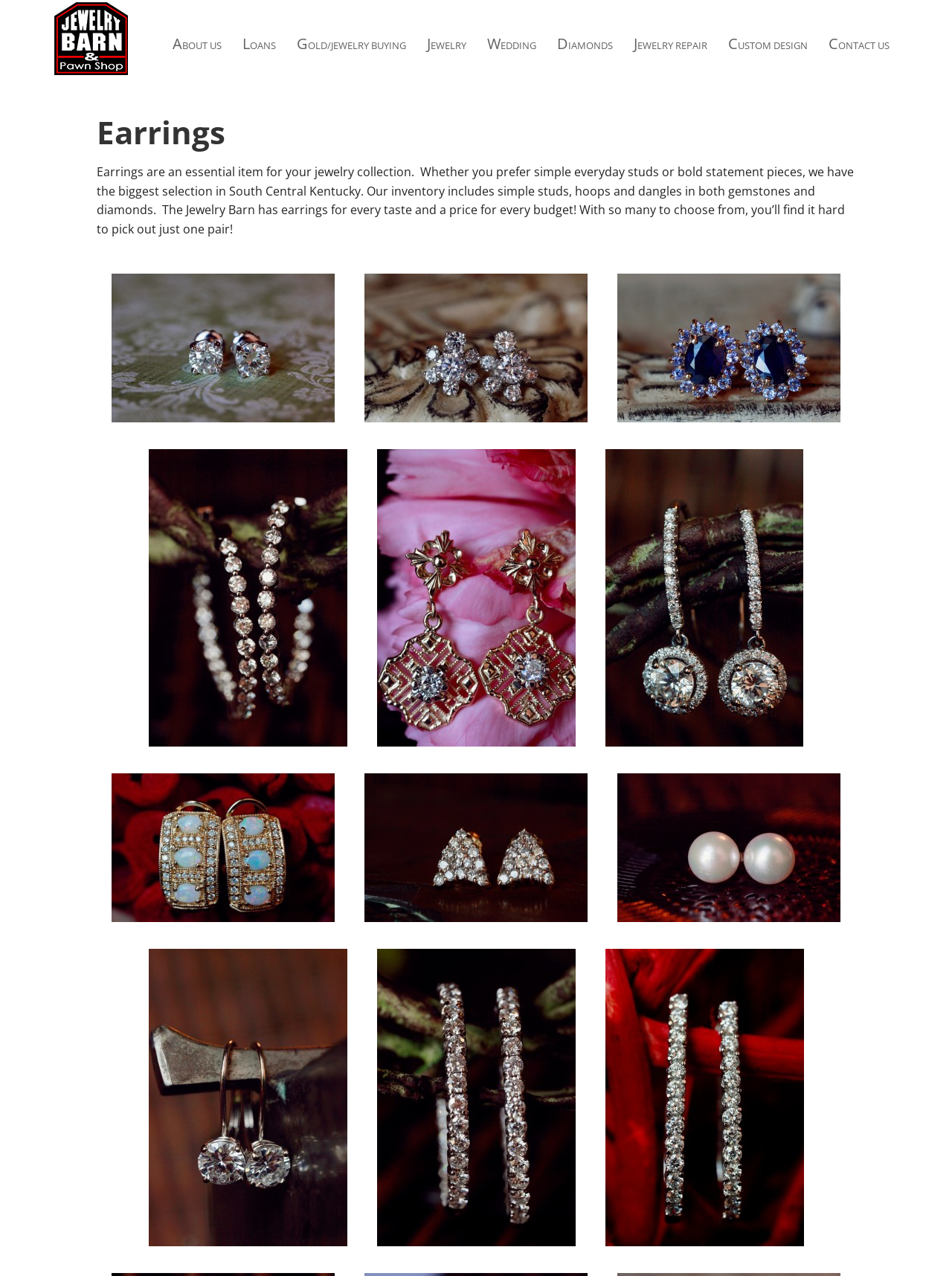Please locate the bounding box coordinates for the element that should be clicked to achieve the following instruction: "Click on CONTACT US". Ensure the coordinates are given as four float numbers between 0 and 1, i.e., [left, top, right, bottom].

[0.859, 0.0, 0.945, 0.068]